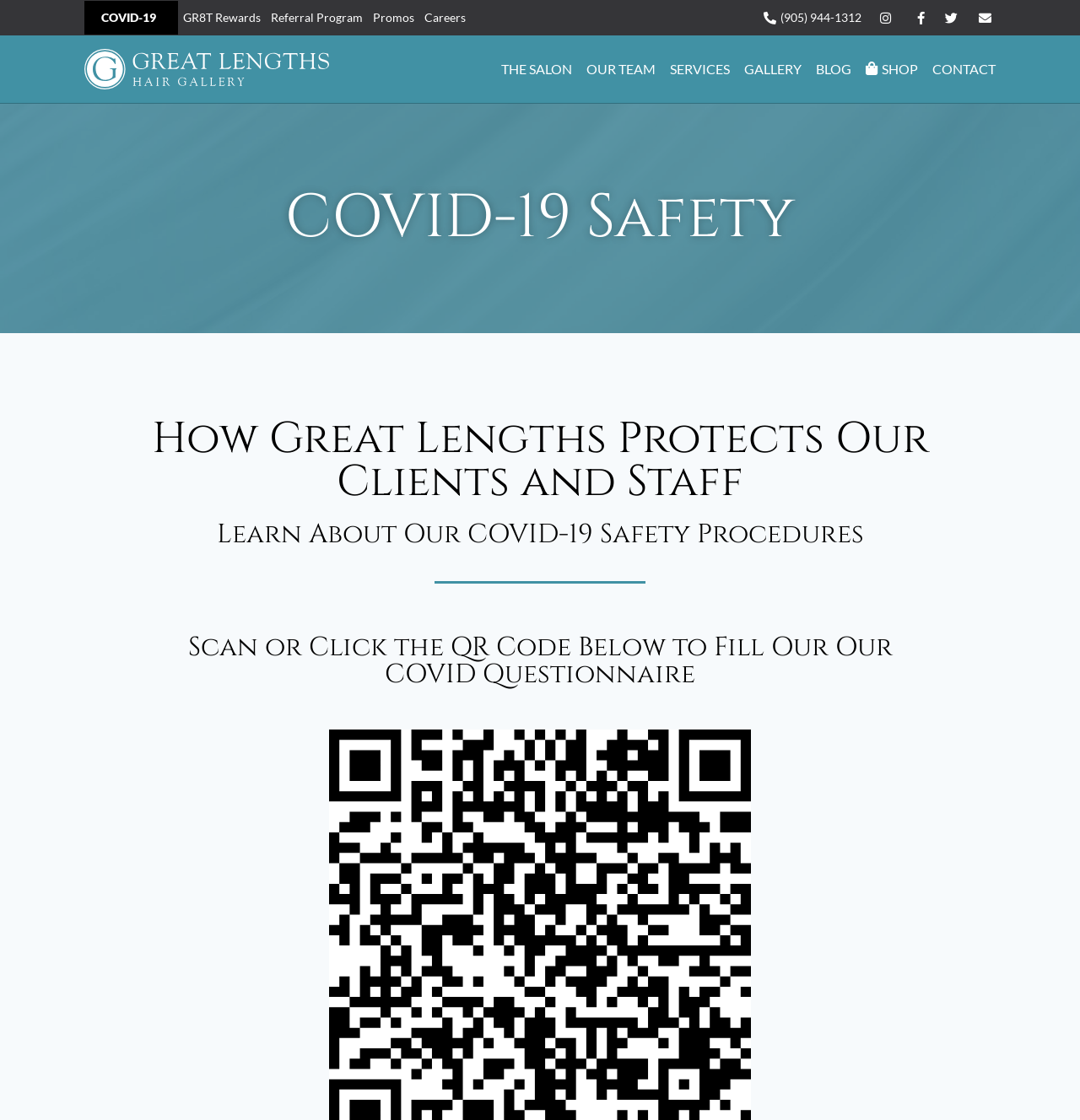Please identify the bounding box coordinates of the element that needs to be clicked to execute the following command: "Click COVID-19 link". Provide the bounding box using four float numbers between 0 and 1, formatted as [left, top, right, bottom].

[0.094, 0.001, 0.145, 0.031]